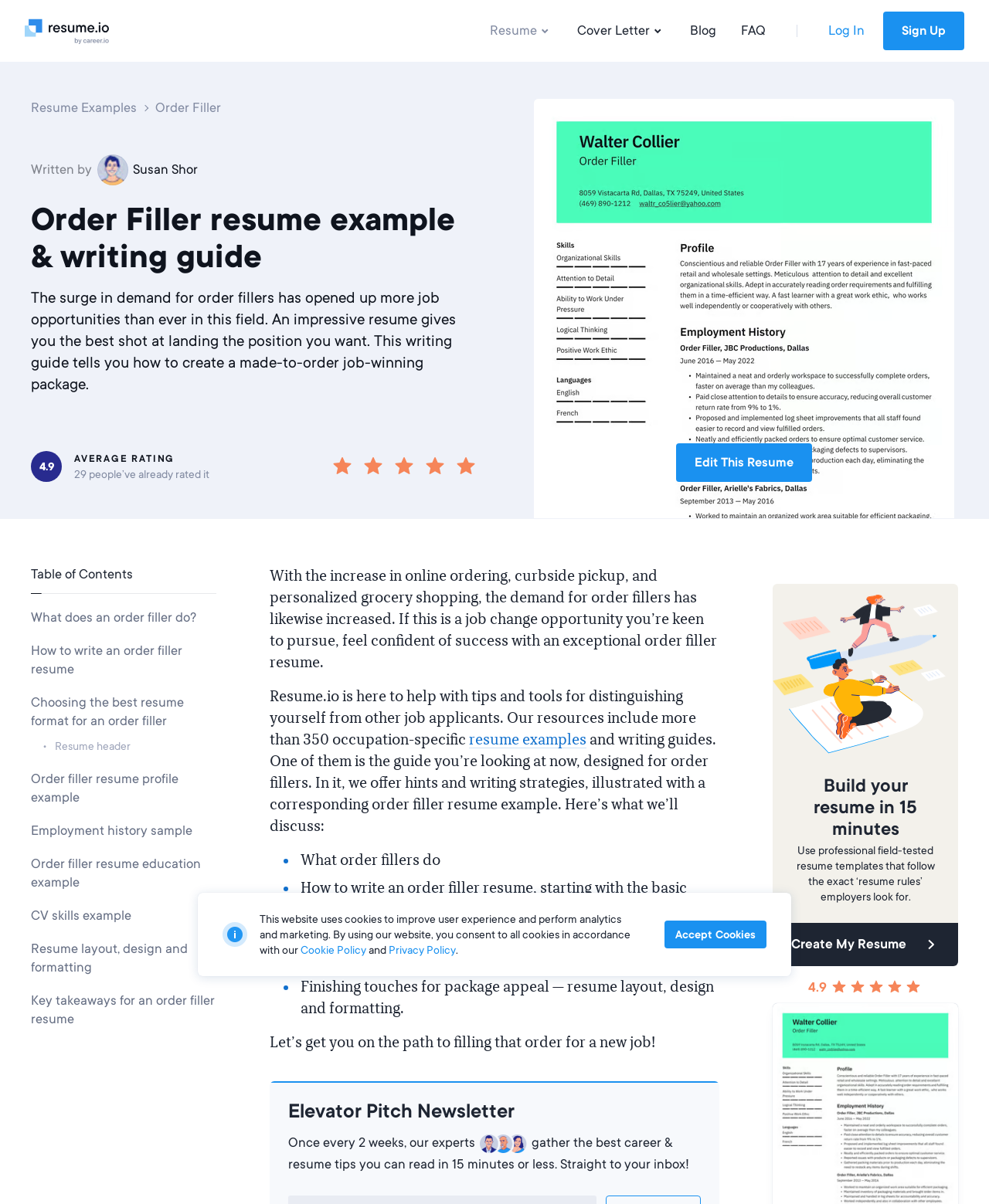Given the element description: "Resume", predict the bounding box coordinates of this UI element. The coordinates must be four float numbers between 0 and 1, given as [left, top, right, bottom].

[0.483, 0.0, 0.571, 0.051]